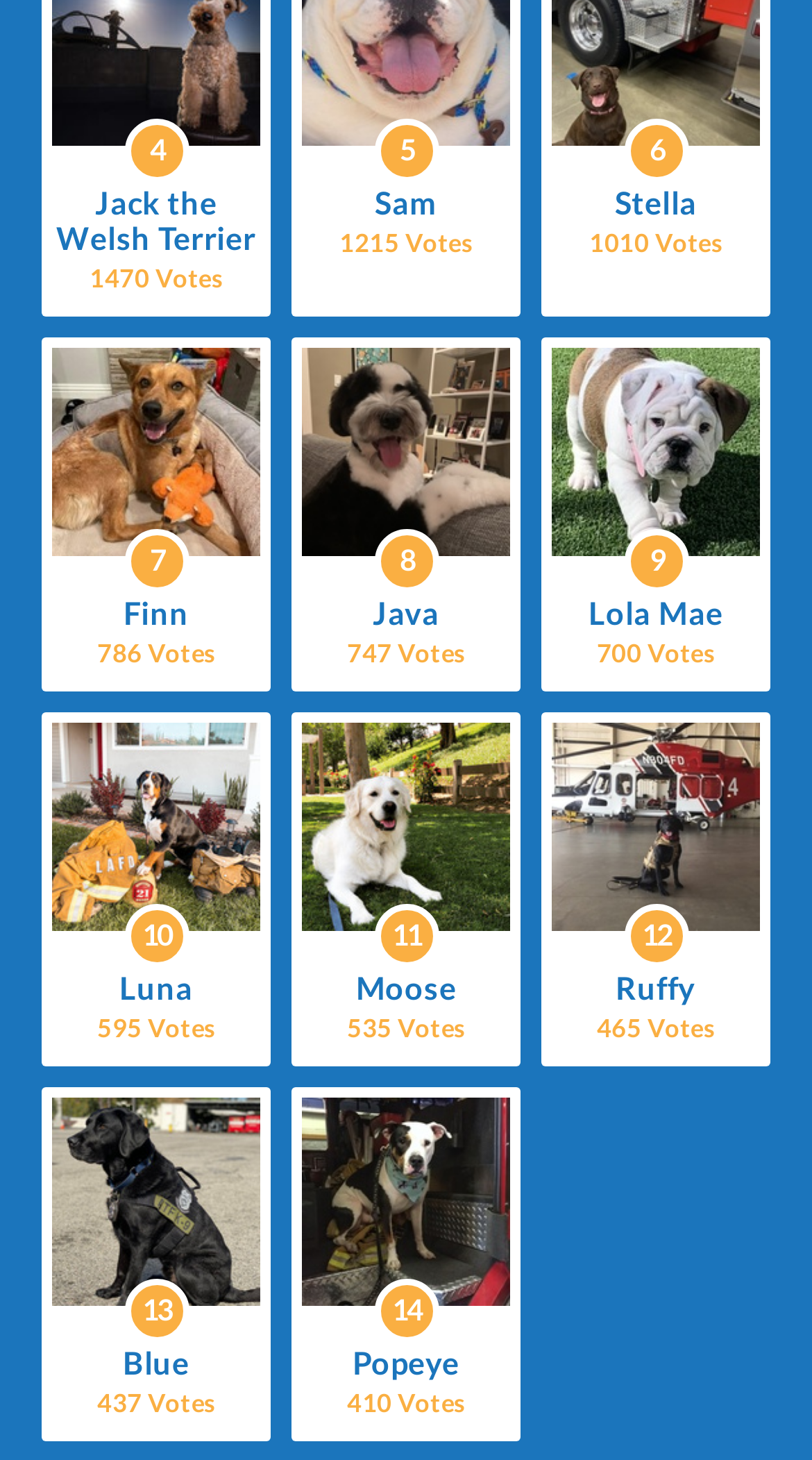Determine the bounding box coordinates of the clickable region to execute the instruction: "View Stella's profile". The coordinates should be four float numbers between 0 and 1, denoted as [left, top, right, bottom].

[0.679, 0.083, 0.936, 0.177]